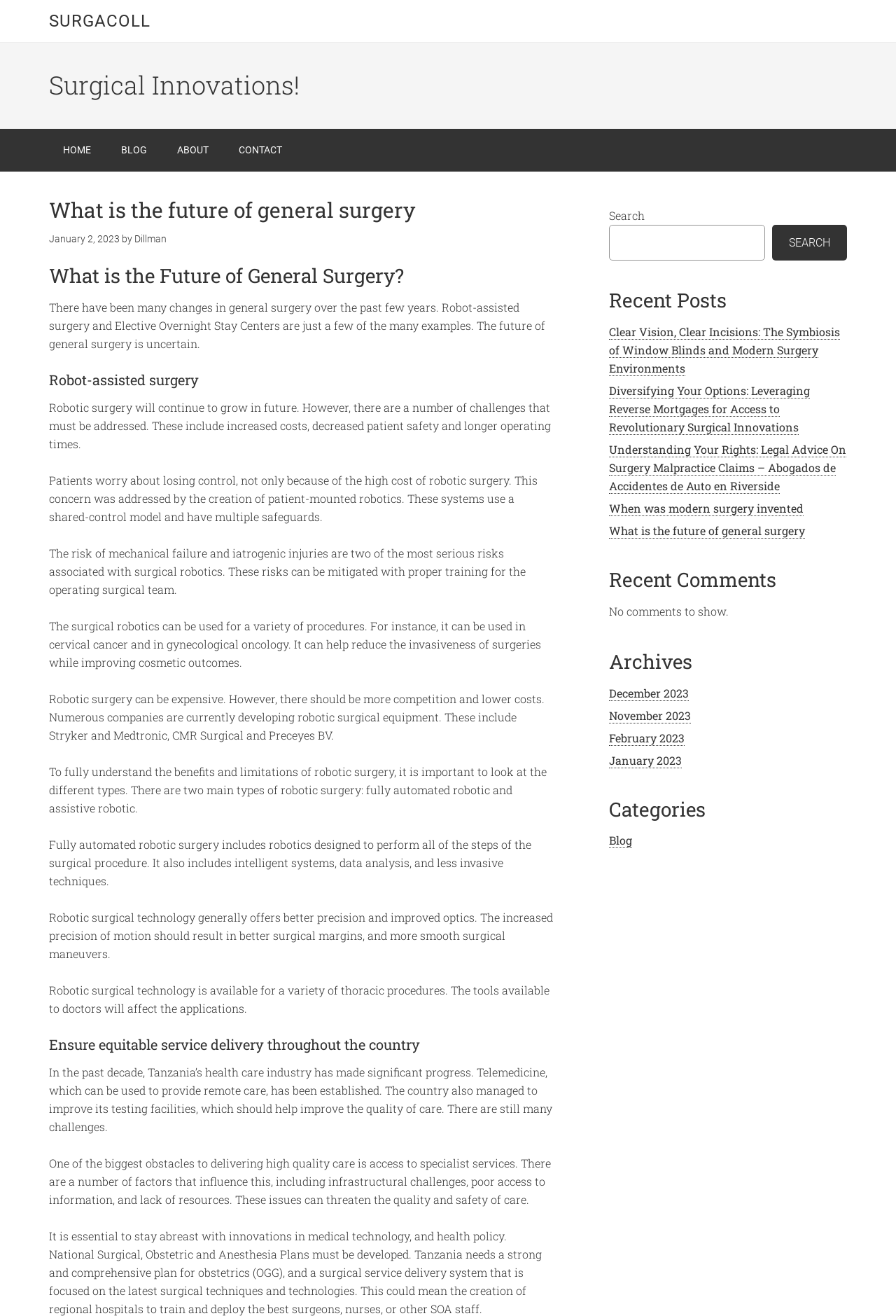Can you extract the primary headline text from the webpage?

What is the future of general surgery